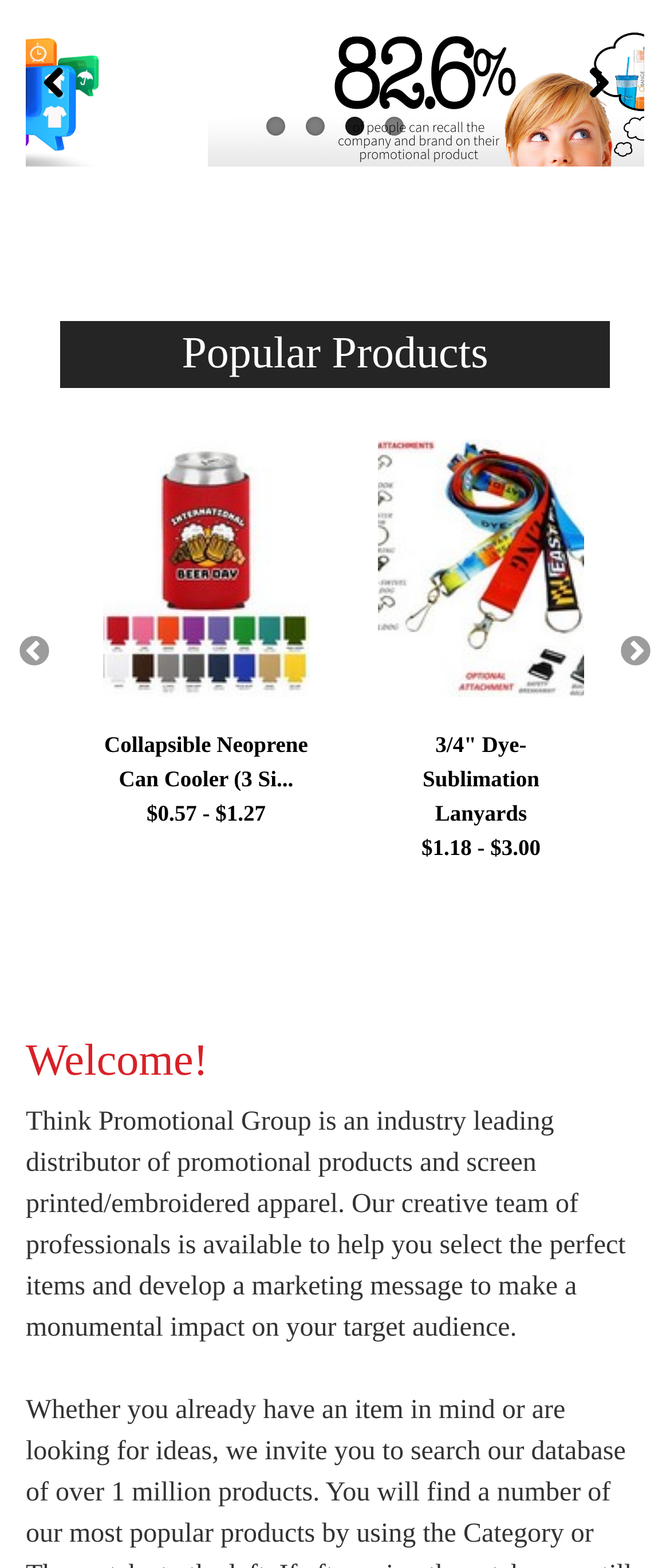Given the element description "Next Slide", identify the bounding box of the corresponding UI element.

[0.808, 0.04, 0.91, 0.073]